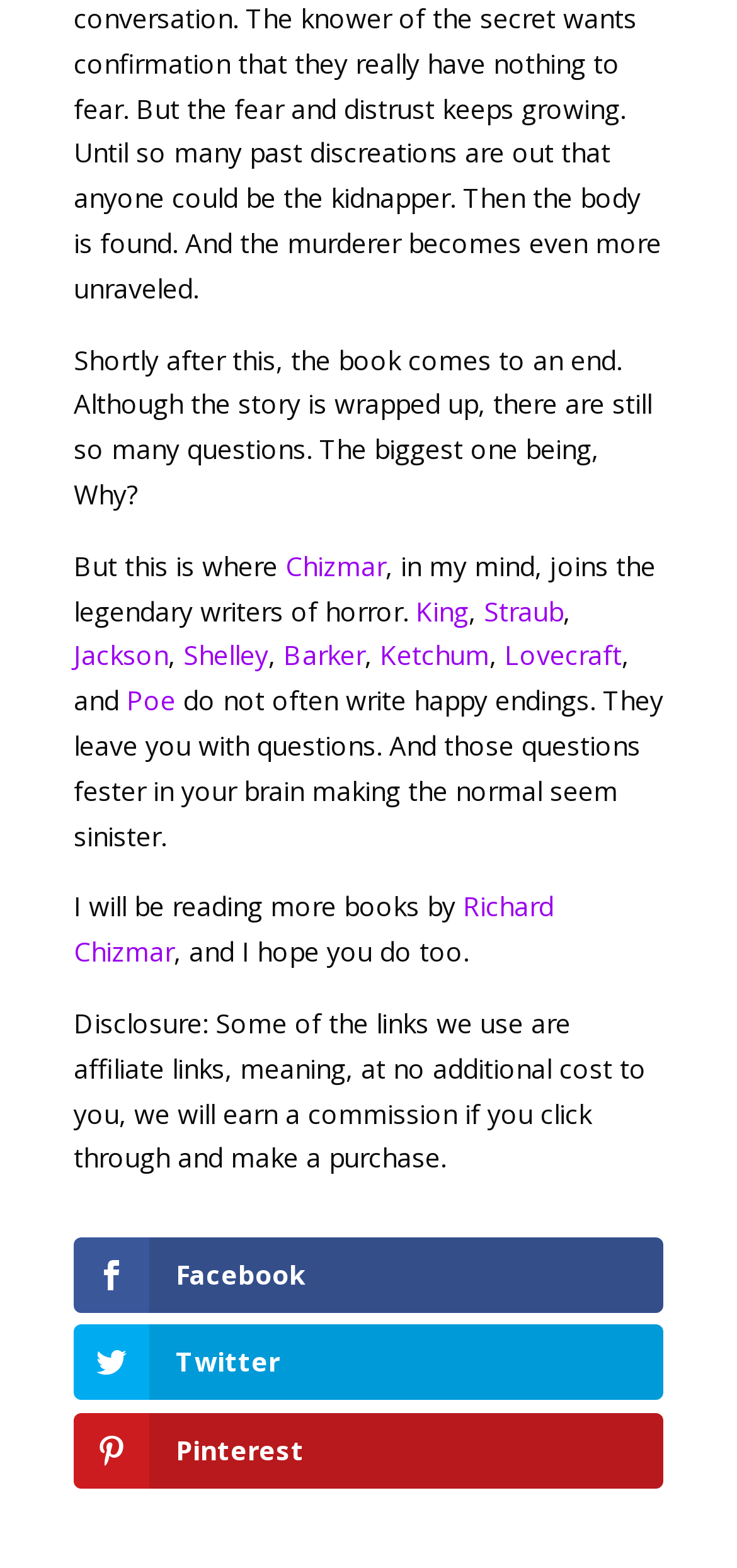Answer the question in a single word or phrase:
How many social media platforms are linked at the bottom of the page?

Three